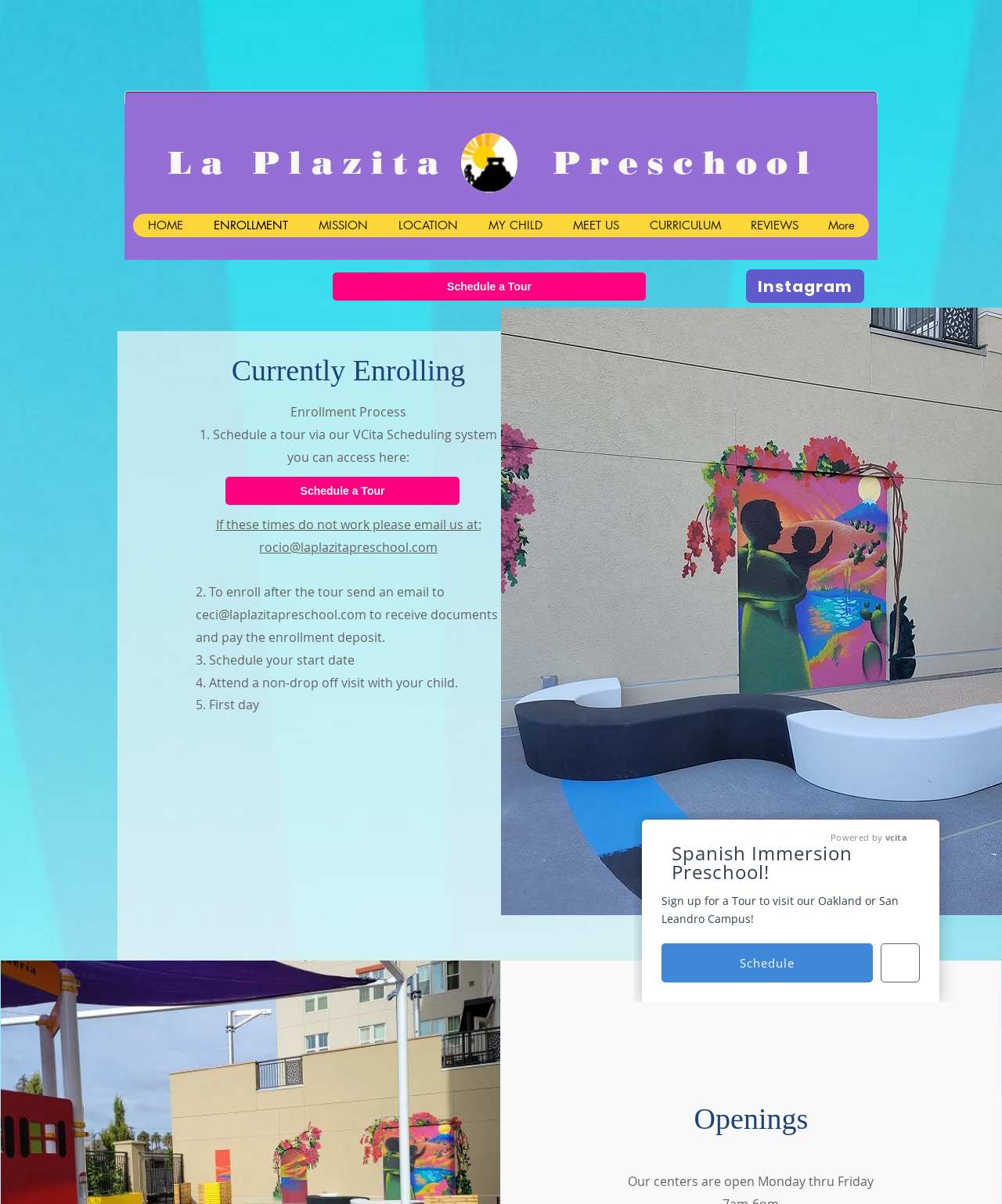Locate the bounding box coordinates of the segment that needs to be clicked to meet this instruction: "Email rocio@laplazitapreschool.com".

[0.259, 0.447, 0.437, 0.461]